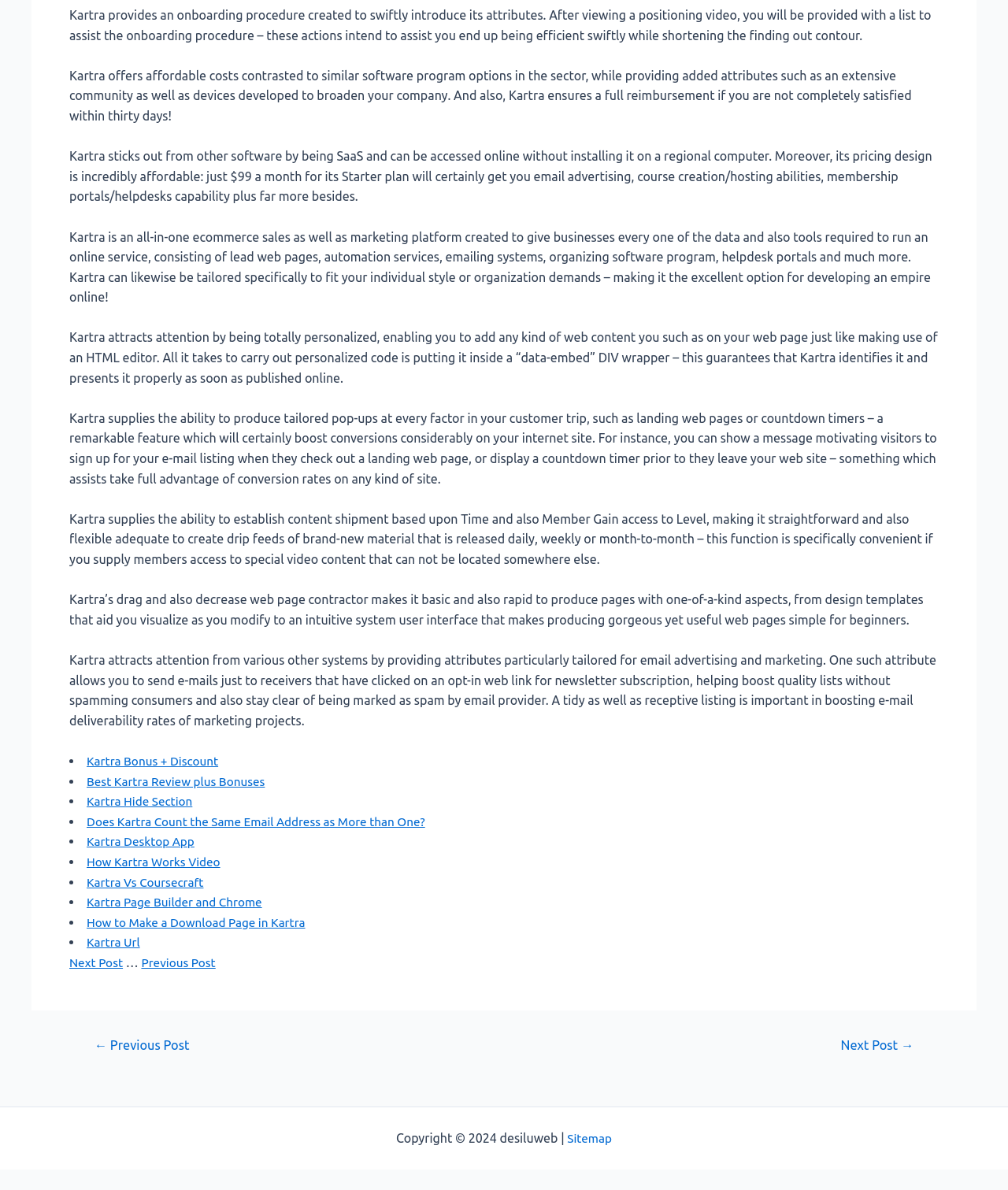Please analyze the image and provide a thorough answer to the question:
What is the purpose of Kartra's onboarding procedure?

The webpage states that Kartra provides an onboarding procedure created to swiftly introduce its attributes, with the goal of assisting users in becoming efficient quickly while shortening the learning curve.